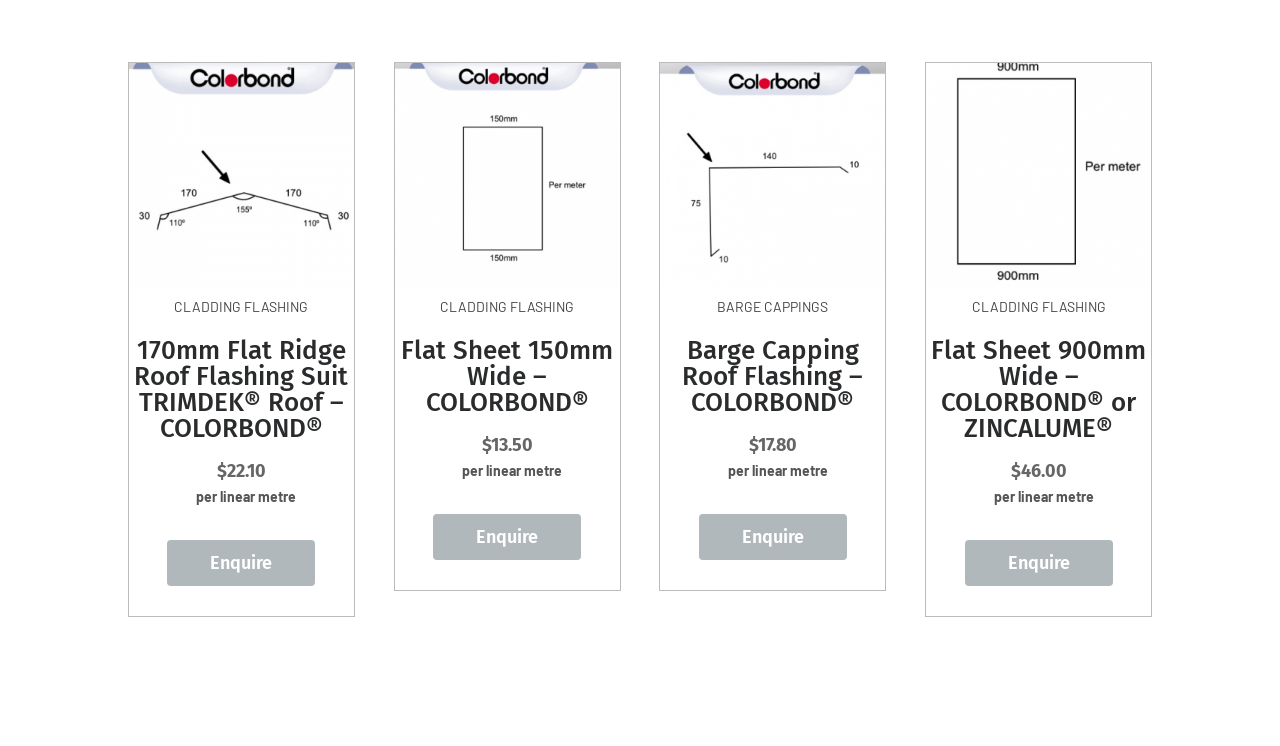Please provide a short answer using a single word or phrase for the question:
What is the width of the 'Flat Sheet 900mm Wide – COLORBOND® or ZINCALUME®' product?

900mm